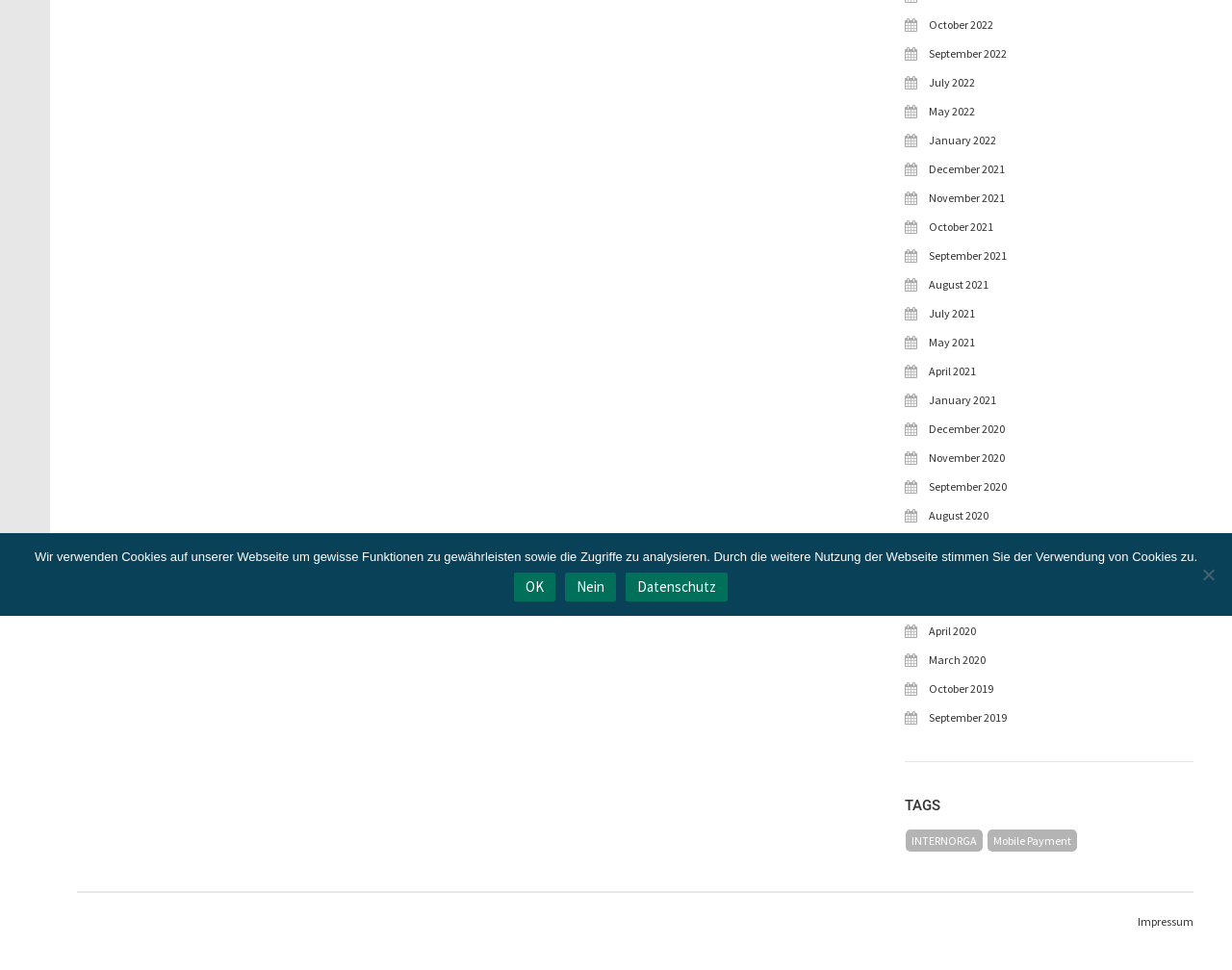Using the provided element description "INTERNORGA", determine the bounding box coordinates of the UI element.

[0.735, 0.855, 0.798, 0.877]